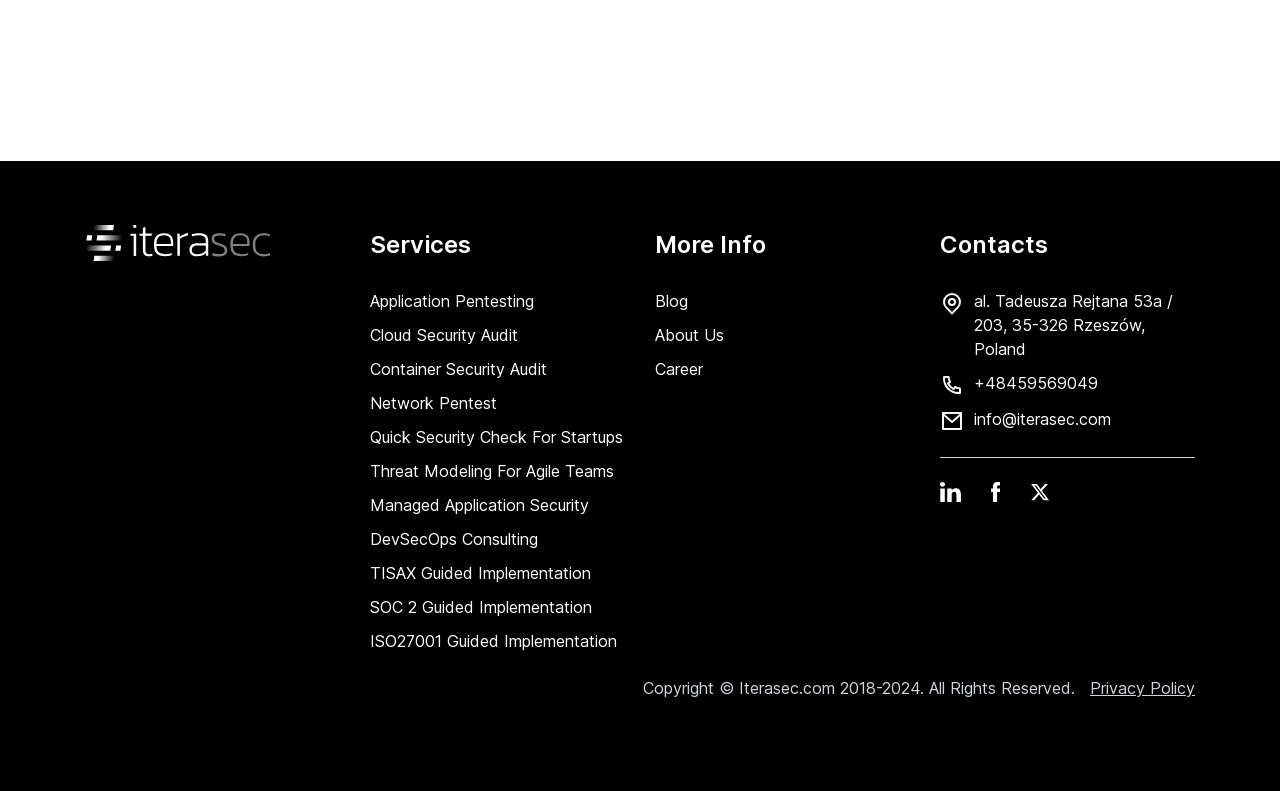Show me the bounding box coordinates of the clickable region to achieve the task as per the instruction: "Visit the Blog".

[0.512, 0.368, 0.538, 0.394]